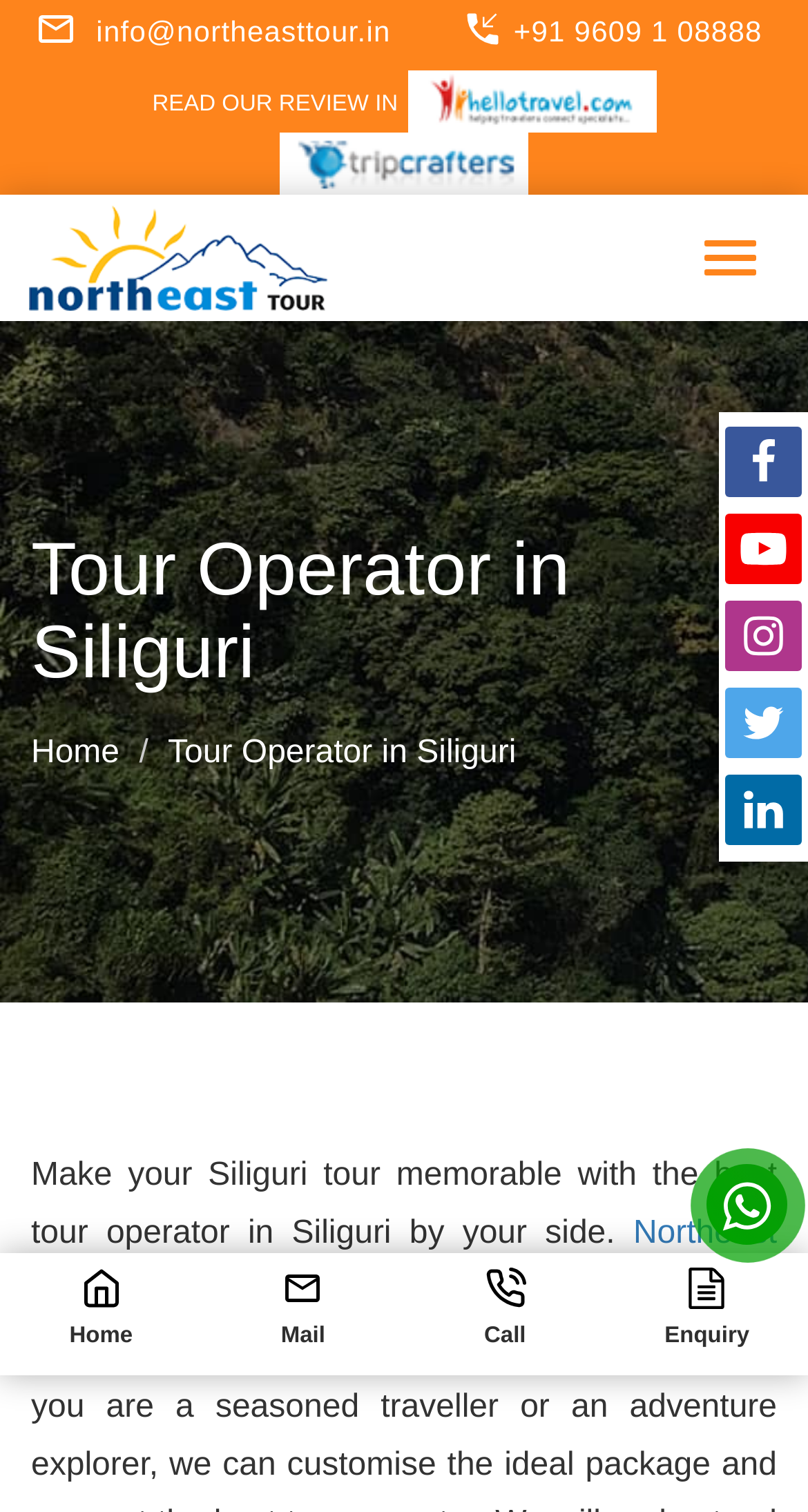Write a detailed summary of the webpage, including text, images, and layout.

The webpage is about Northeast Tour, a top tour operator in Siliguri. At the top, there is a header section with the company name and a contact email address "info@northeasttour.in" accompanied by a mail icon. Next to it is a phone number "+91 9609 1 08888" with a phone icon. 

Below the header section, there is a section with a heading "Tour Operator in Siliguri" in a large font. Underneath the heading, there is a paragraph of text that reads "Make your Siliguri tour memorable with the best tour operator in Siliguri by your side." 

On the left side of the page, there are several links, including "Home", "Tour Operator in Siliguri", and "Northeast Tour". On the right side, there are five social media links, including Facebook, YouTube, Instagram, Twitter, and LinkedIn, each represented by its respective icon. 

At the bottom of the page, there is a footer section with four links: "Home", "Mail", "Call", and "Enquiry", each accompanied by an icon. There is also a WhatsApp icon link. The page has a total of seven images, but they are not descriptive images, rather icons for mail, phone, home, and social media platforms.